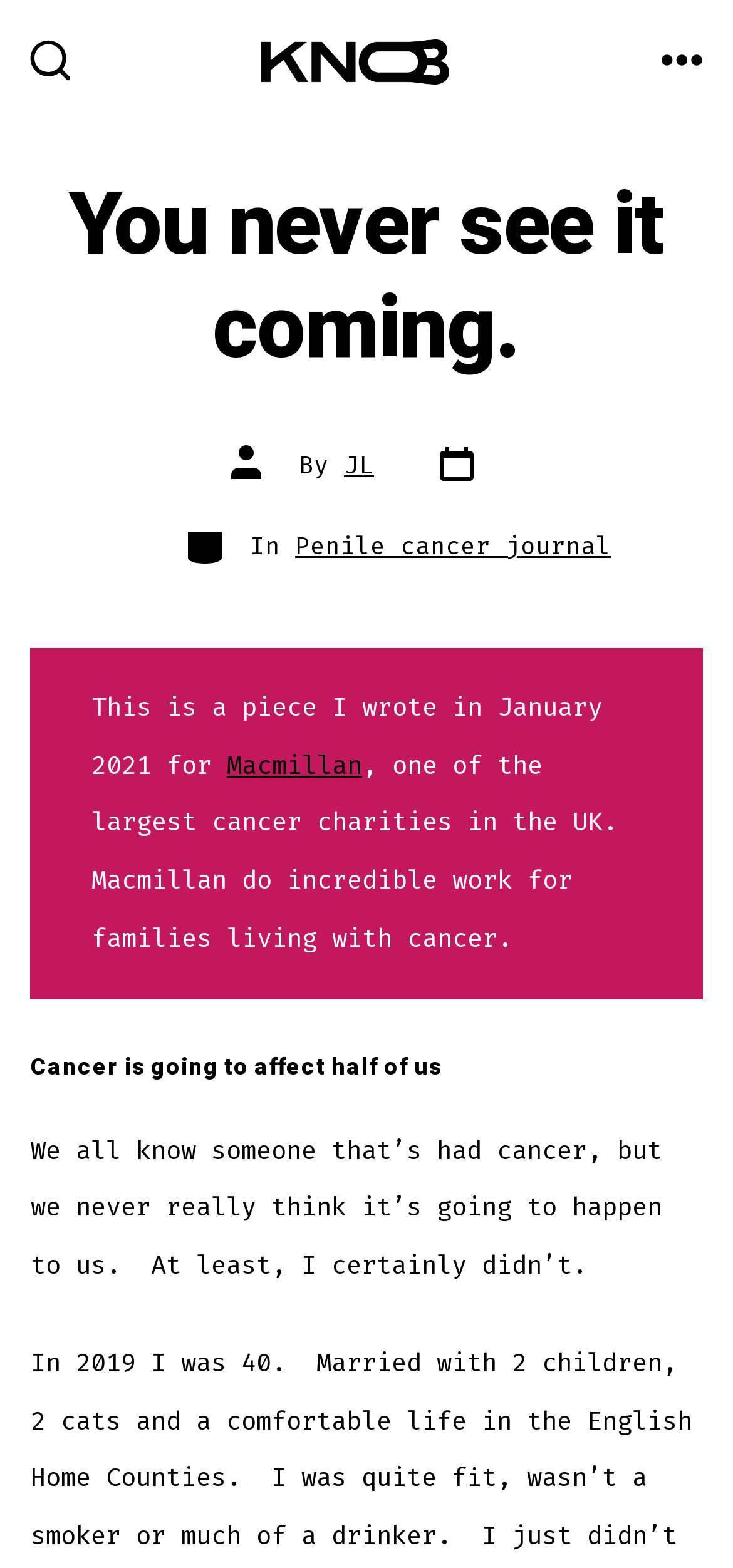What is the purpose of the button on the top right?
Give a single word or phrase as your answer by examining the image.

Toggle menu